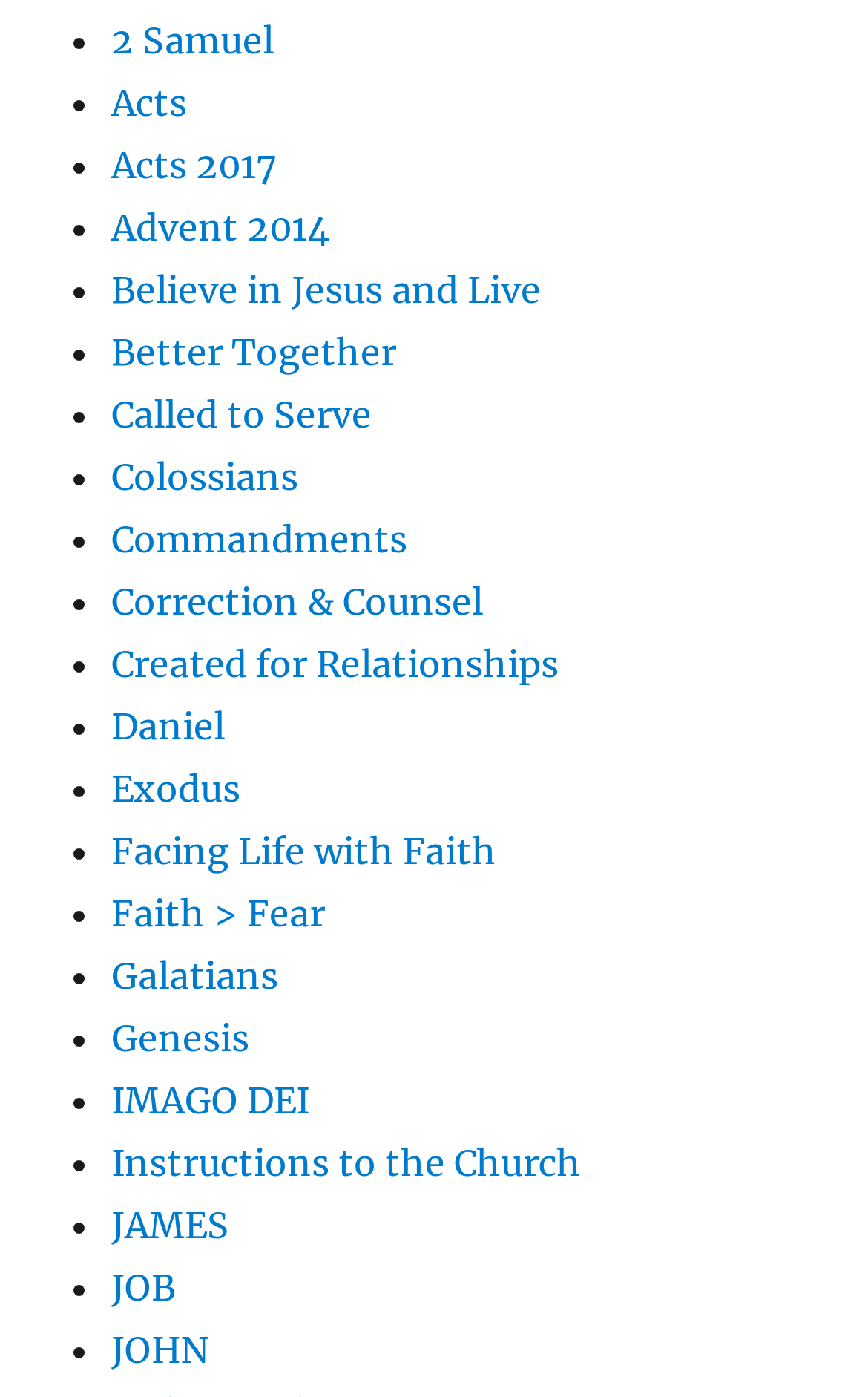Find and provide the bounding box coordinates for the UI element described here: "Advent 2014". The coordinates should be given as four float numbers between 0 and 1: [left, top, right, bottom].

[0.128, 0.147, 0.379, 0.179]